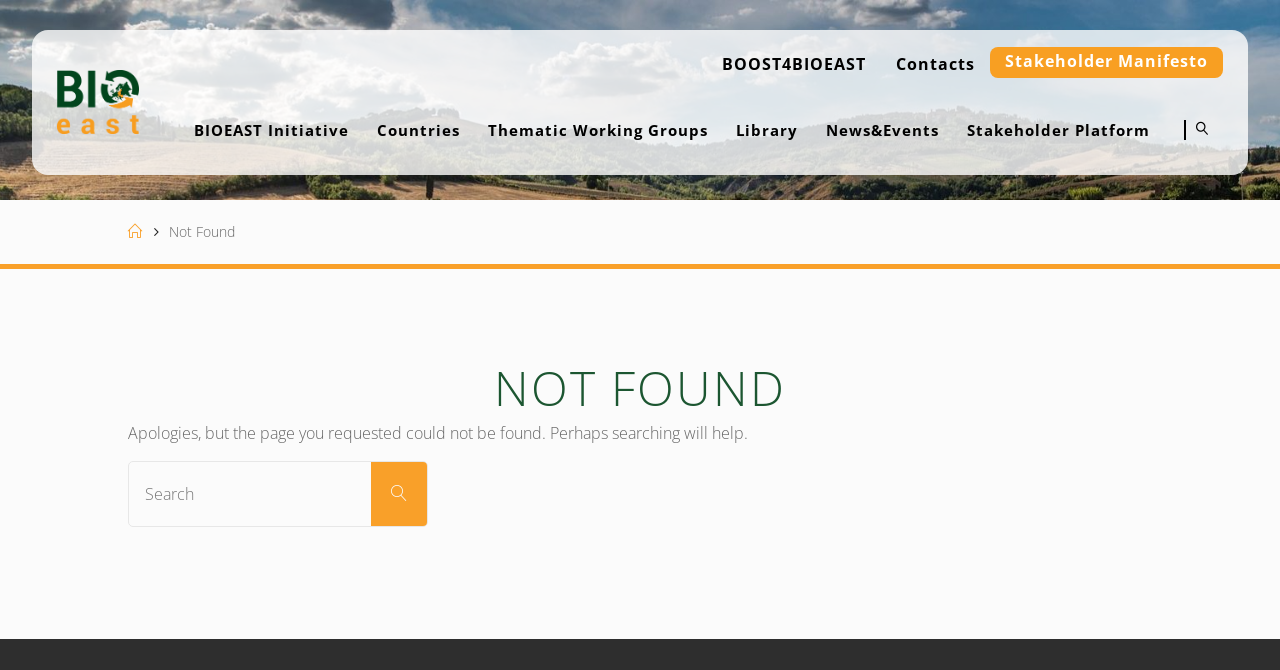Locate the bounding box coordinates of the element that needs to be clicked to carry out the instruction: "go to BIOEAST Initiative". The coordinates should be given as four float numbers ranging from 0 to 1, i.e., [left, top, right, bottom].

[0.14, 0.153, 0.283, 0.231]